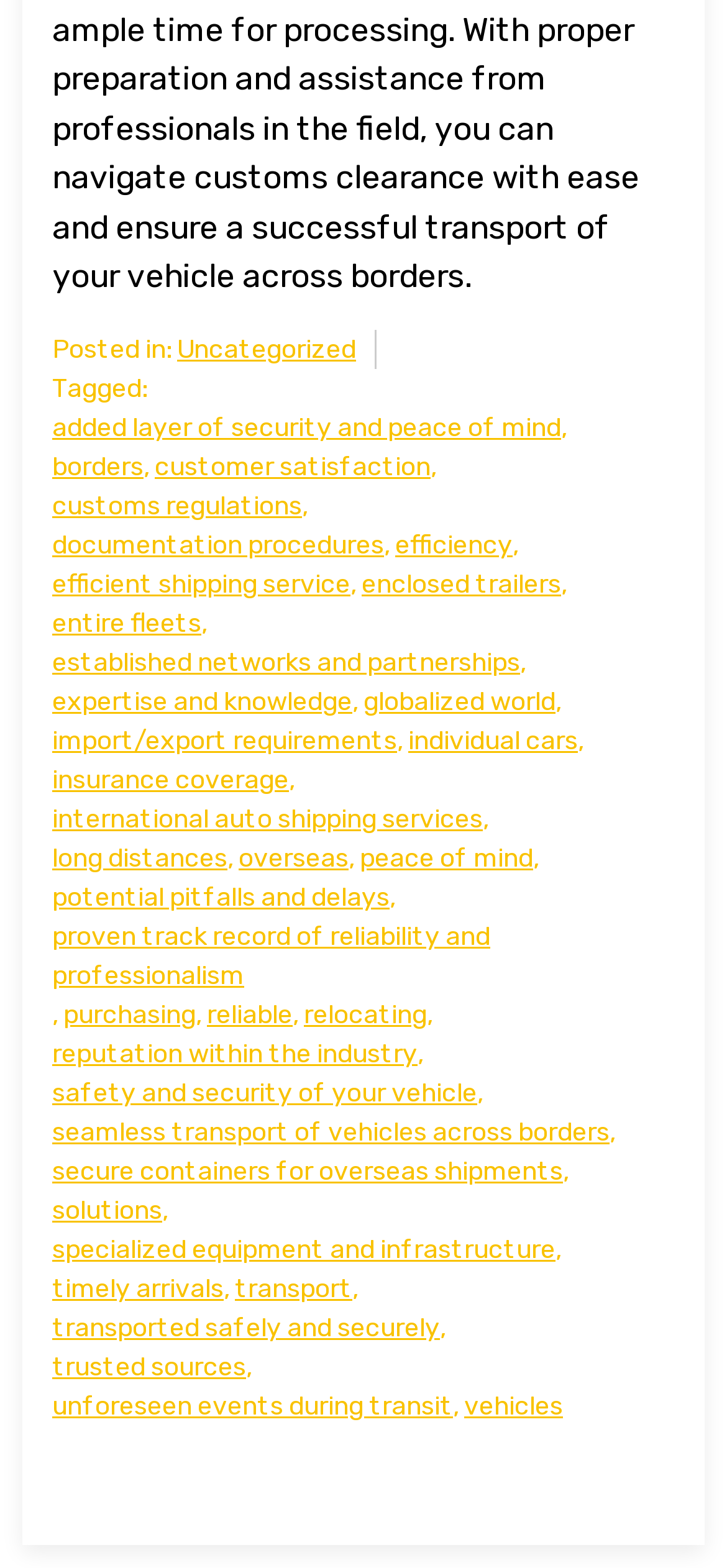What is the text before the 'borders' tag?
Please craft a detailed and exhaustive response to the question.

The text before the 'borders' tag can be determined by looking at the StaticText element preceding the link element with the text 'borders'. The StaticText element has the text 'Tagged:'.